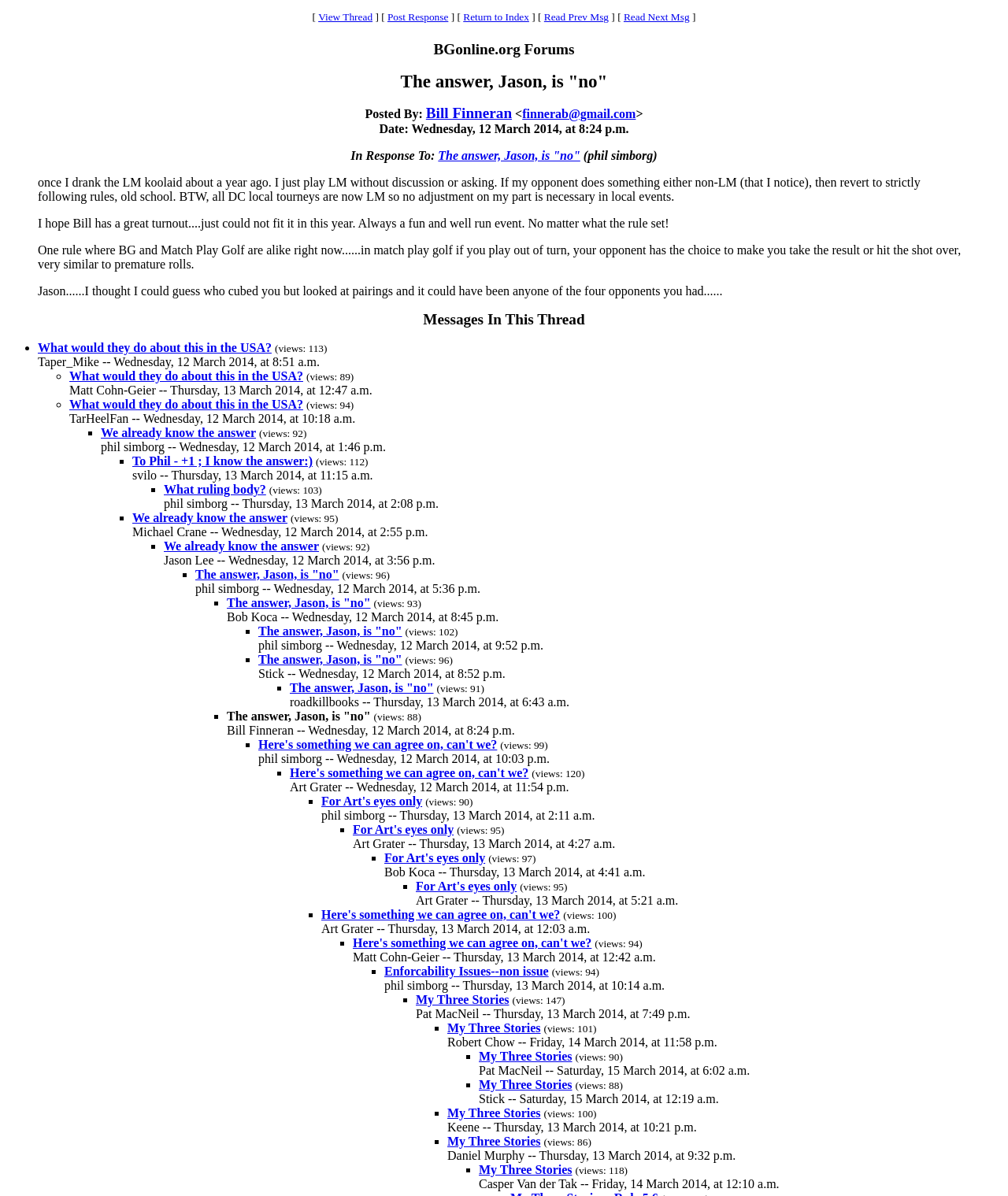Please determine the bounding box coordinates of the clickable area required to carry out the following instruction: "Enter first name". The coordinates must be four float numbers between 0 and 1, represented as [left, top, right, bottom].

None